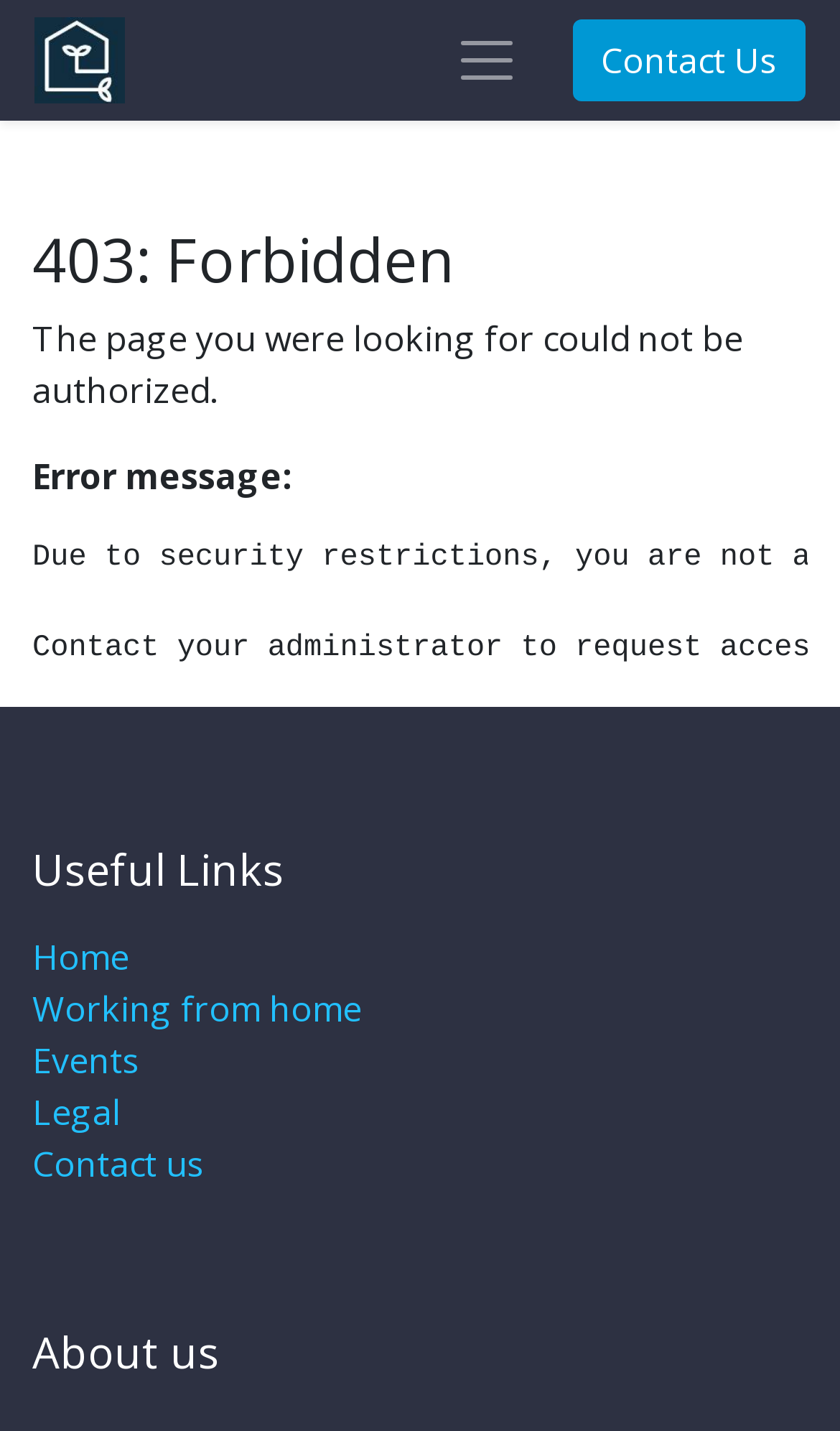Pinpoint the bounding box coordinates of the area that must be clicked to complete this instruction: "click the Working from home link".

[0.038, 0.689, 0.431, 0.722]